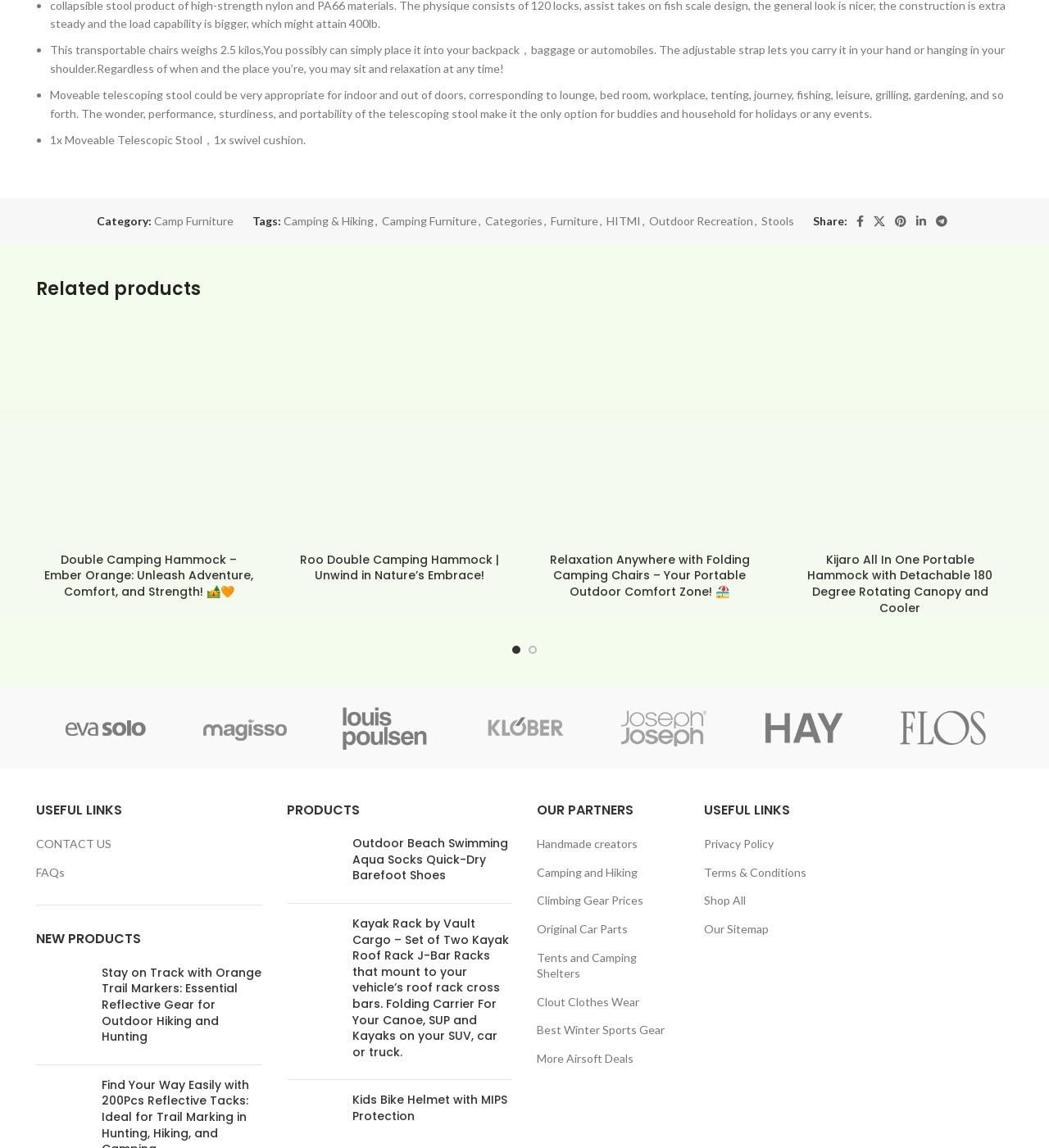Point out the bounding box coordinates of the section to click in order to follow this instruction: "Click on the 'Camp Furniture' link".

[0.147, 0.186, 0.223, 0.199]